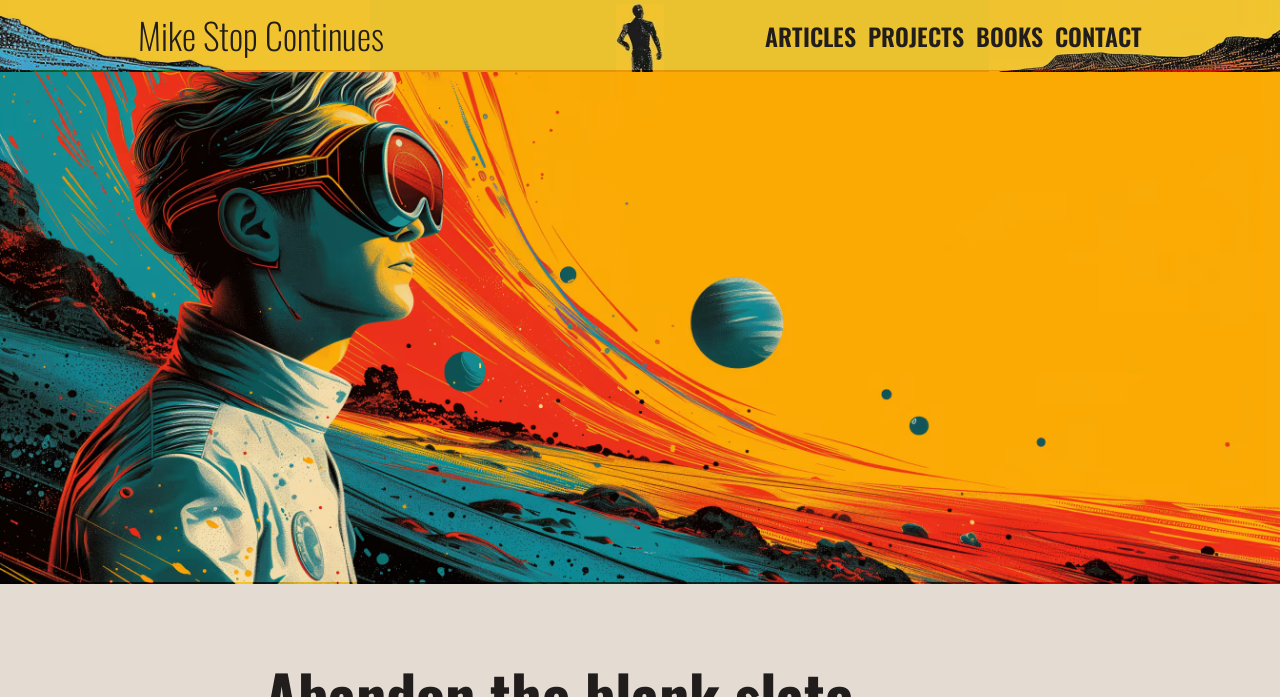Determine the bounding box coordinates for the HTML element described here: "Mike Stop Continues".

[0.108, 0.011, 0.3, 0.093]